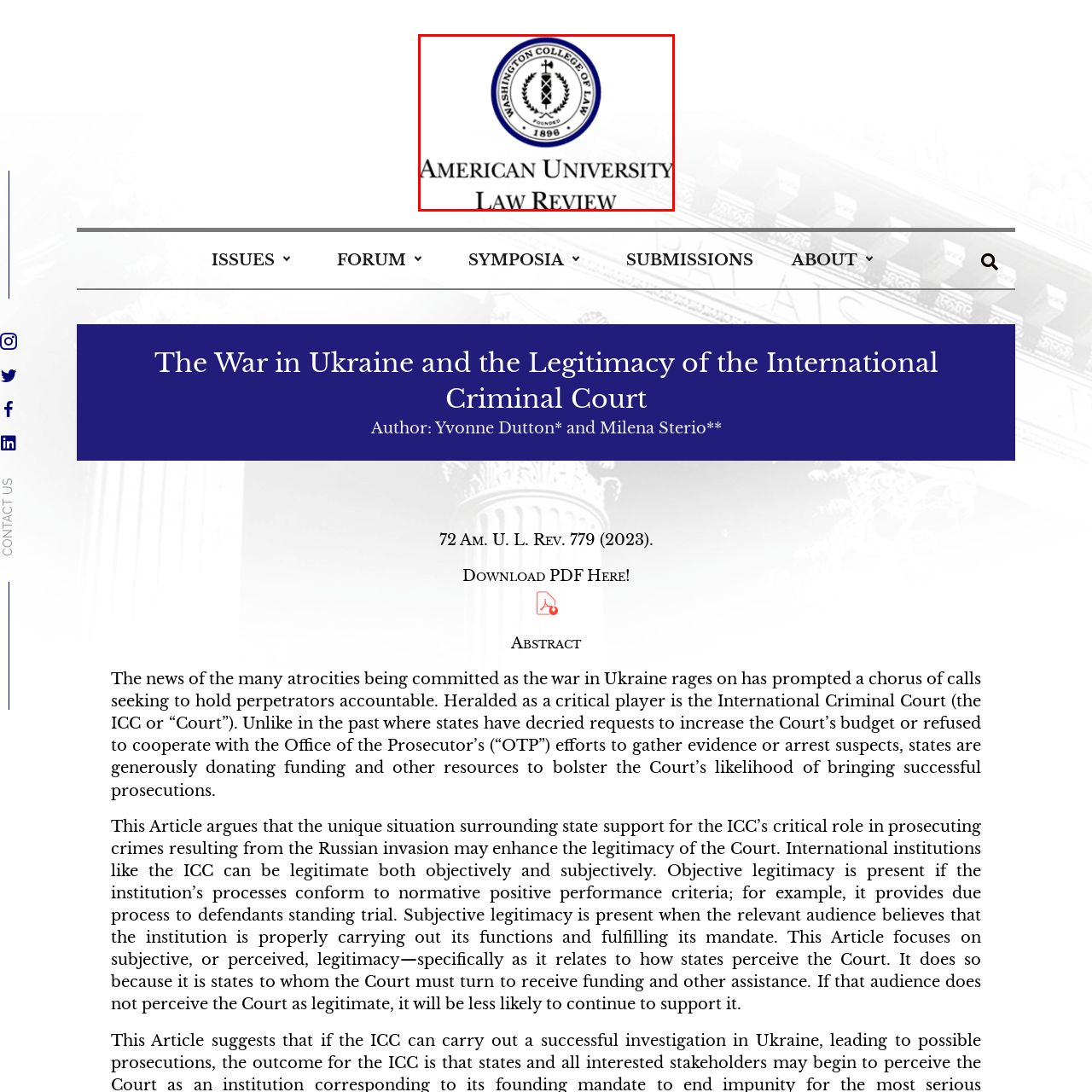Offer an in-depth caption for the image content enclosed by the red border.

The image features the official seal of the Washington College of Law, which is part of American University. At the center of the seal, a stylized emblem showcases a sword entwined within a laurel wreath, symbolizing justice and achievement. Surrounding the emblem, the text "WASHINGTON COLLEGE OF LAW" is prominently displayed, highlighting the institution's esteemed history since its founding in 1896. Below the seal, the title "AMERICAN UNIVERSITY LAW REVIEW" is elegantly presented in bold letters, indicating the affiliation of this academic publication with the university's law program. This image is a representation of the esteemed legal scholarship and academic rigor associated with the American University Law Review, reflecting its commitment to addressing significant legal issues.